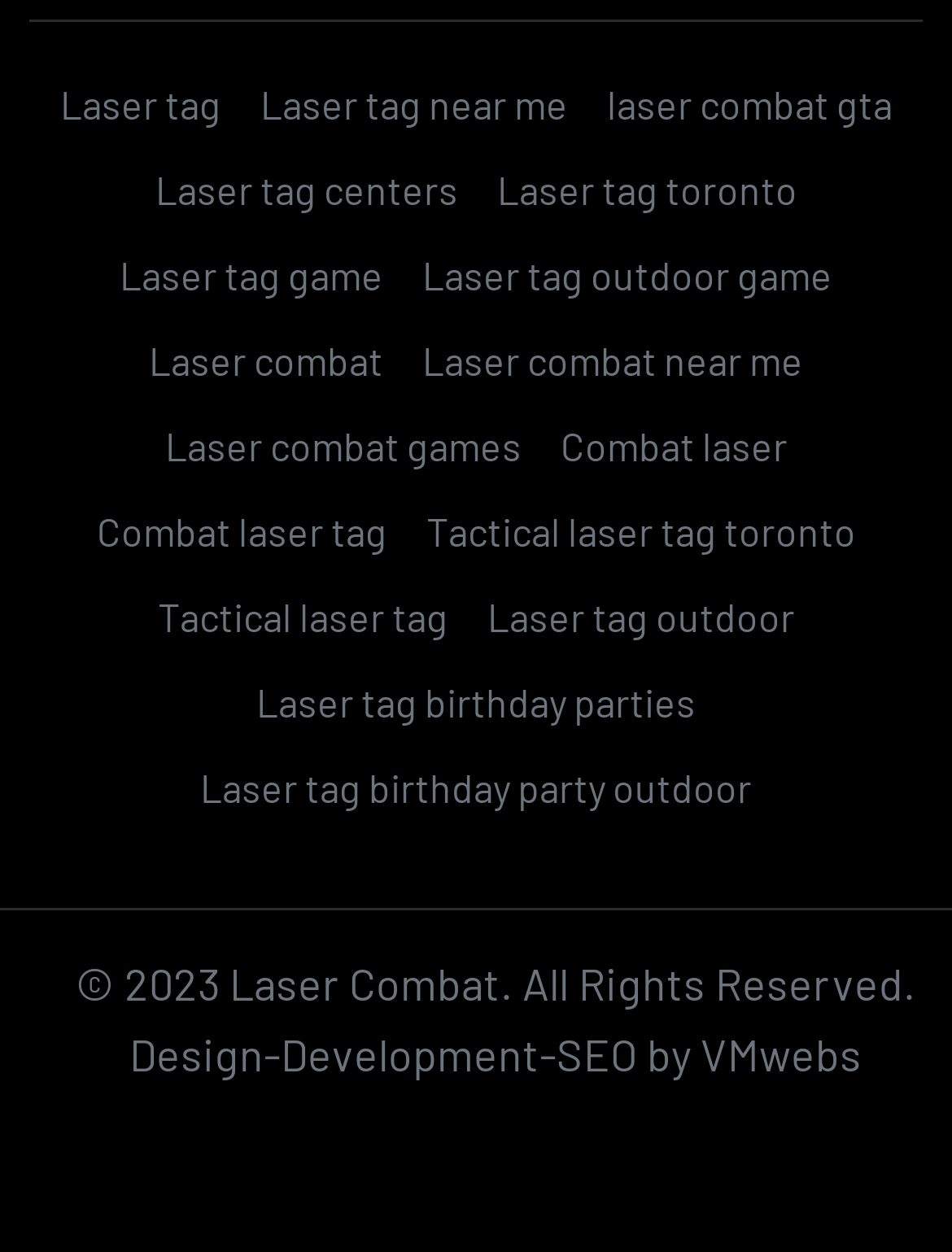Please answer the following question using a single word or phrase: 
How many links are there on this webpage?

19